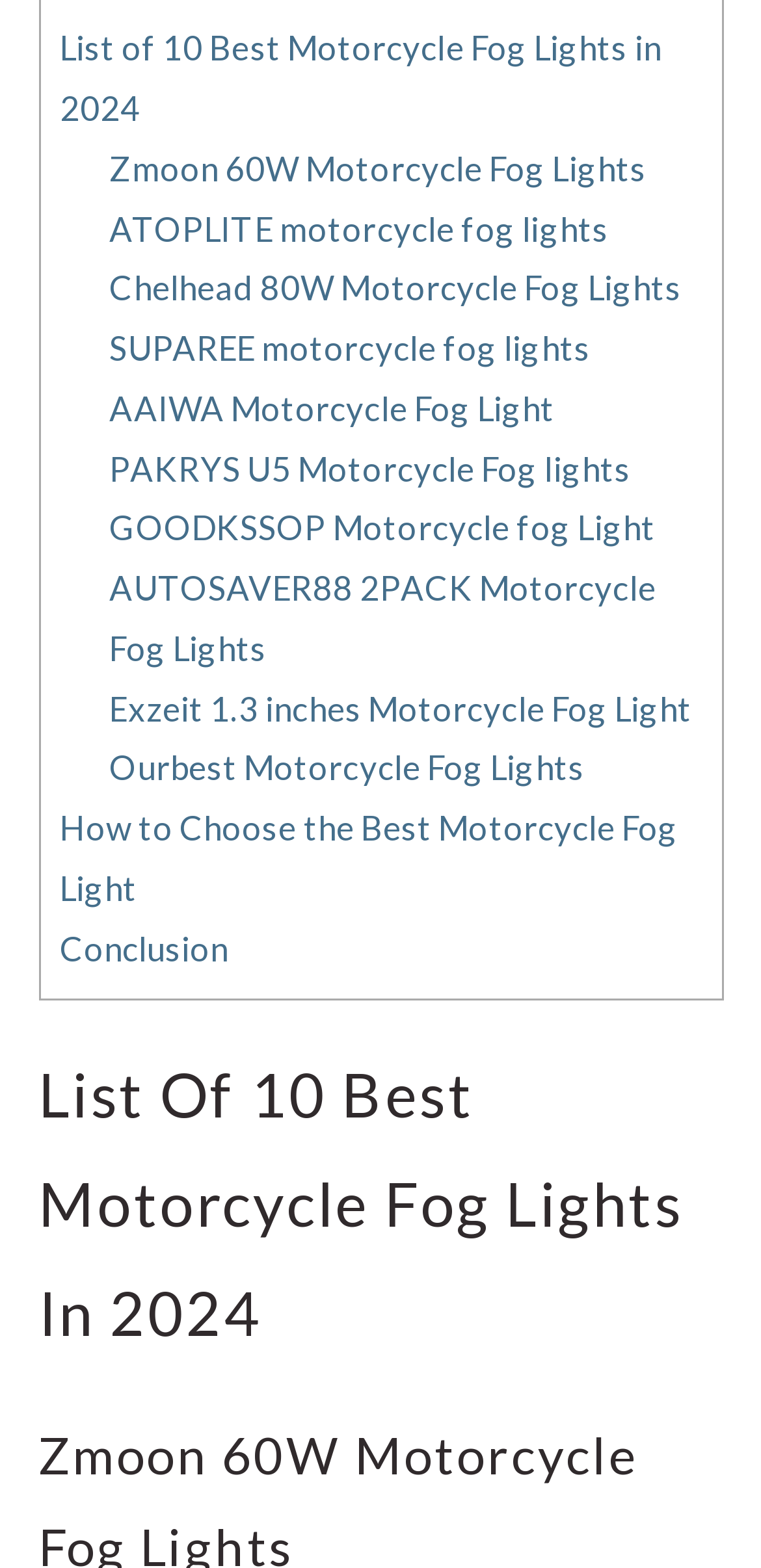Please specify the bounding box coordinates of the clickable section necessary to execute the following command: "Visit the home page".

None